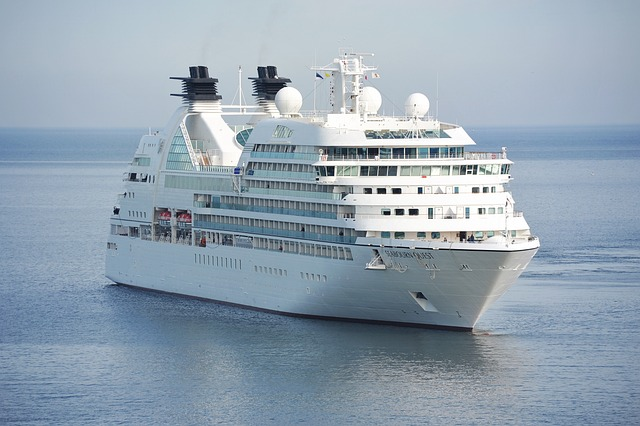Please give a one-word or short phrase response to the following question: 
What is the purpose of the cruise ship's design?

comfort and adventure